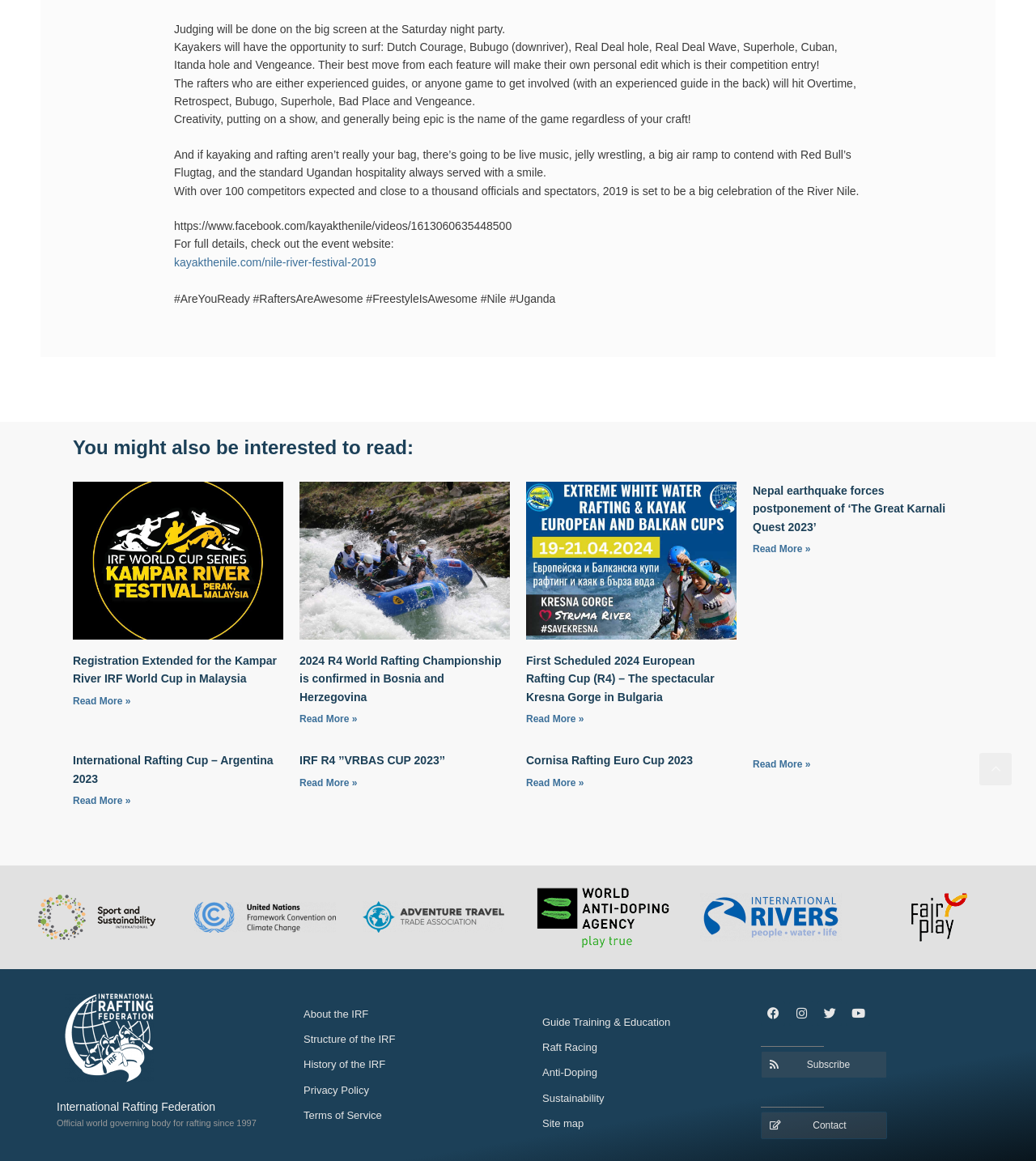Identify the bounding box coordinates of the region that needs to be clicked to carry out this instruction: "Read more about Registration Extended for the Kampar River IRF World Cup in Malaysia". Provide these coordinates as four float numbers ranging from 0 to 1, i.e., [left, top, right, bottom].

[0.07, 0.599, 0.126, 0.609]